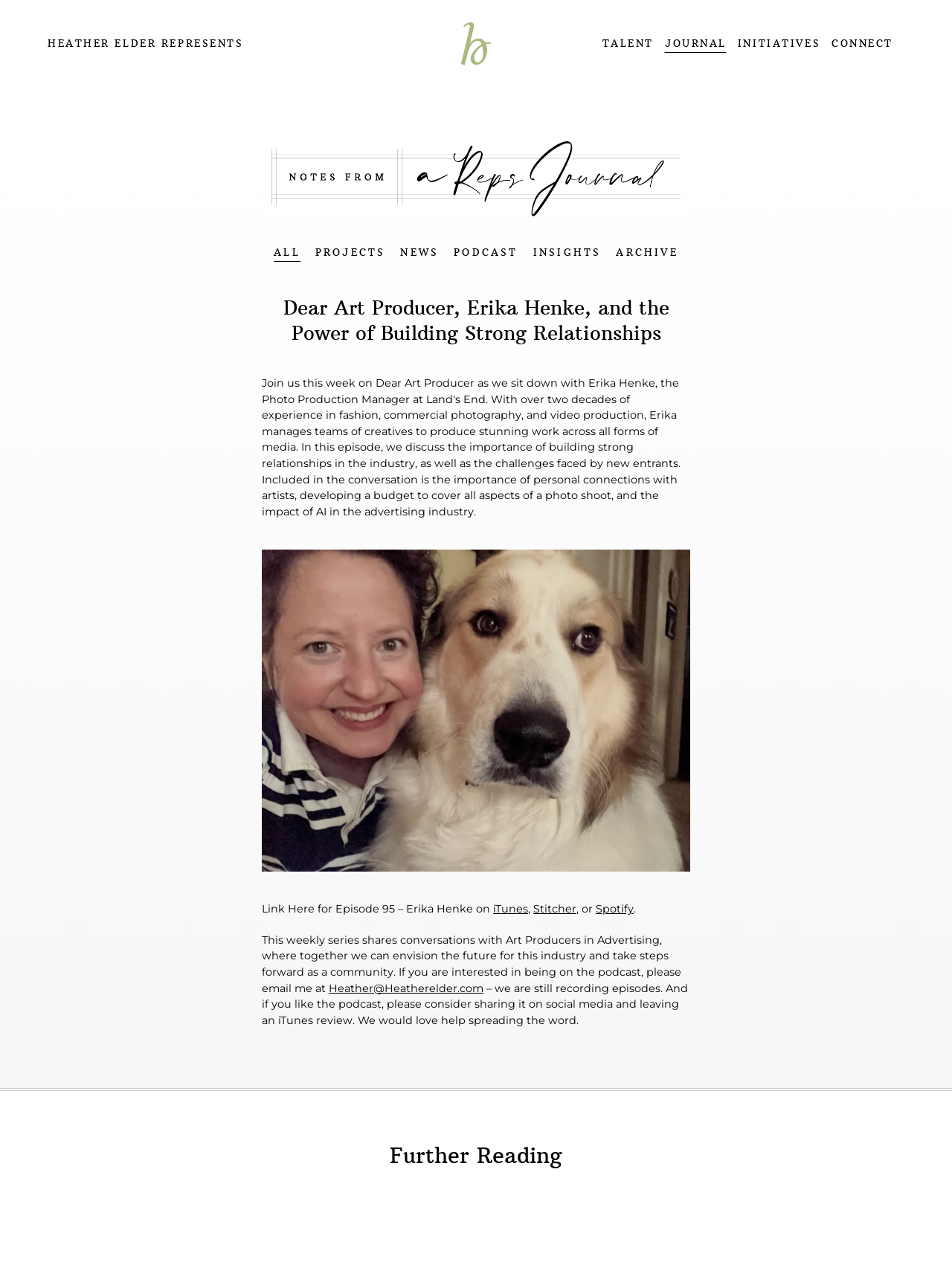Determine the bounding box coordinates of the section to be clicked to follow the instruction: "Listen to the podcast on 'iTunes'". The coordinates should be given as four float numbers between 0 and 1, formatted as [left, top, right, bottom].

[0.518, 0.713, 0.555, 0.724]